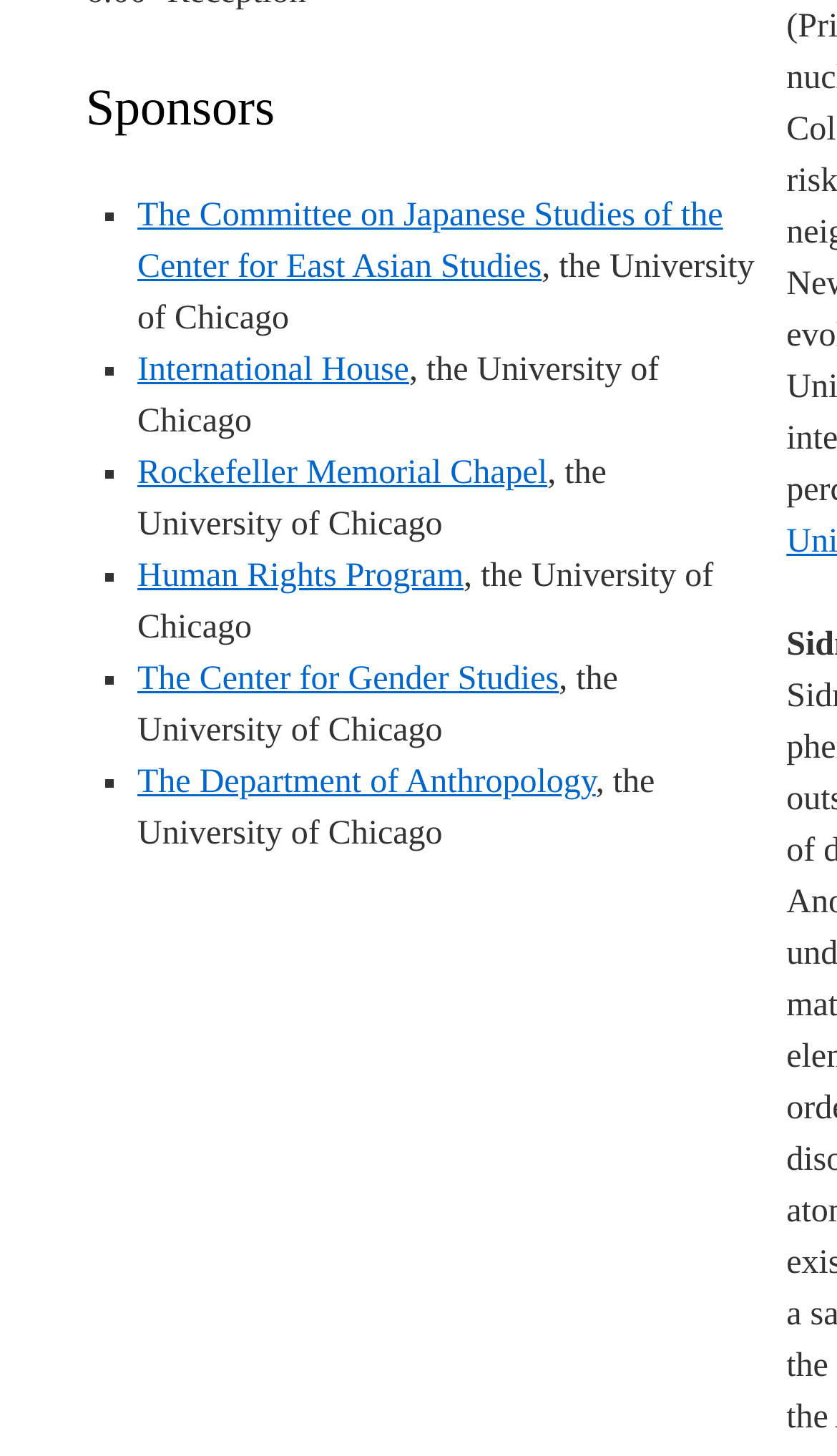Analyze the image and deliver a detailed answer to the question: What is the third sponsor?

I looked at the list of sponsors and found that the third sponsor is Rockefeller Memorial Chapel, which is linked to a webpage.